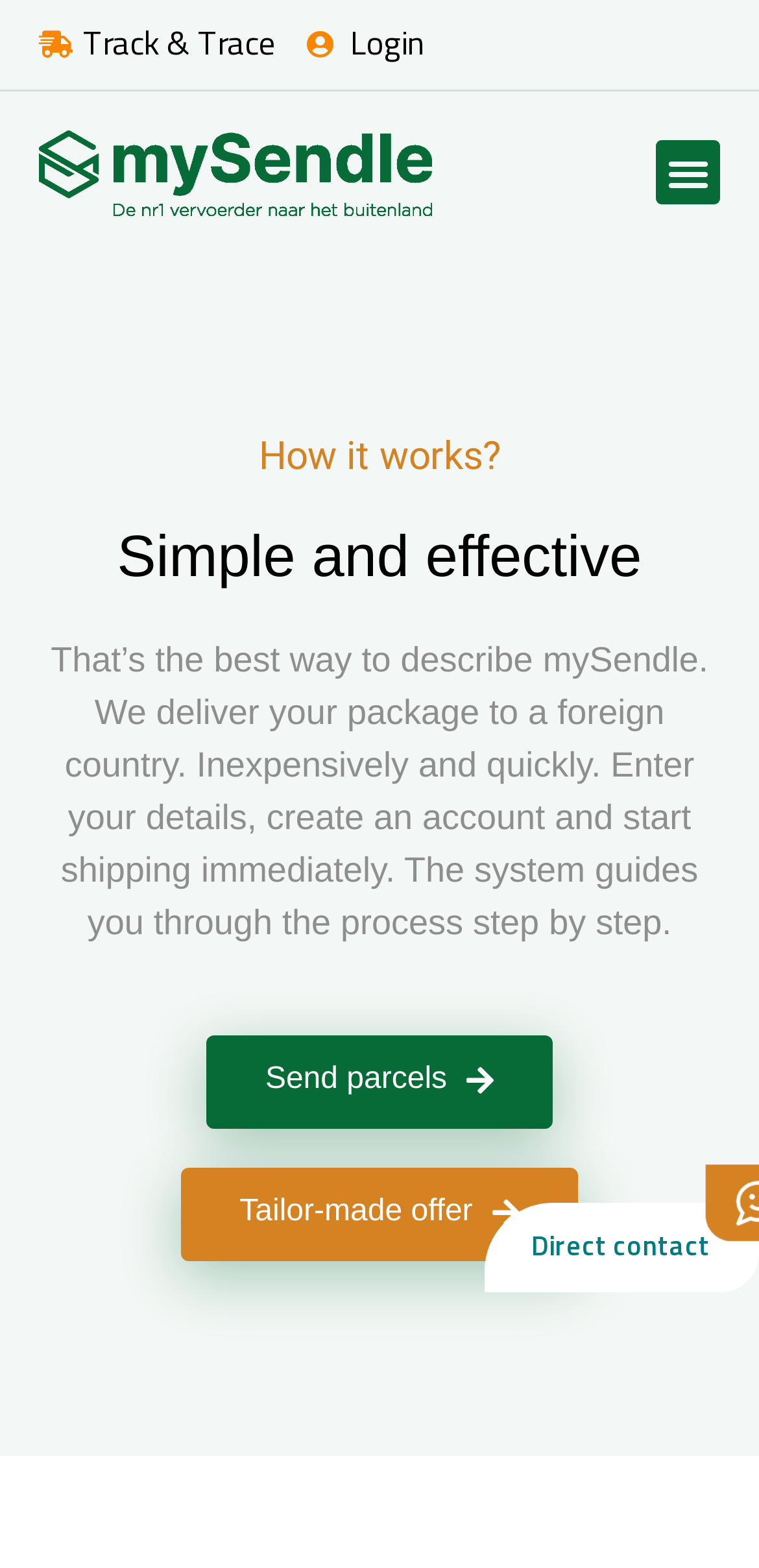Provide your answer in a single word or phrase: 
How many links are available in the top navigation bar?

3